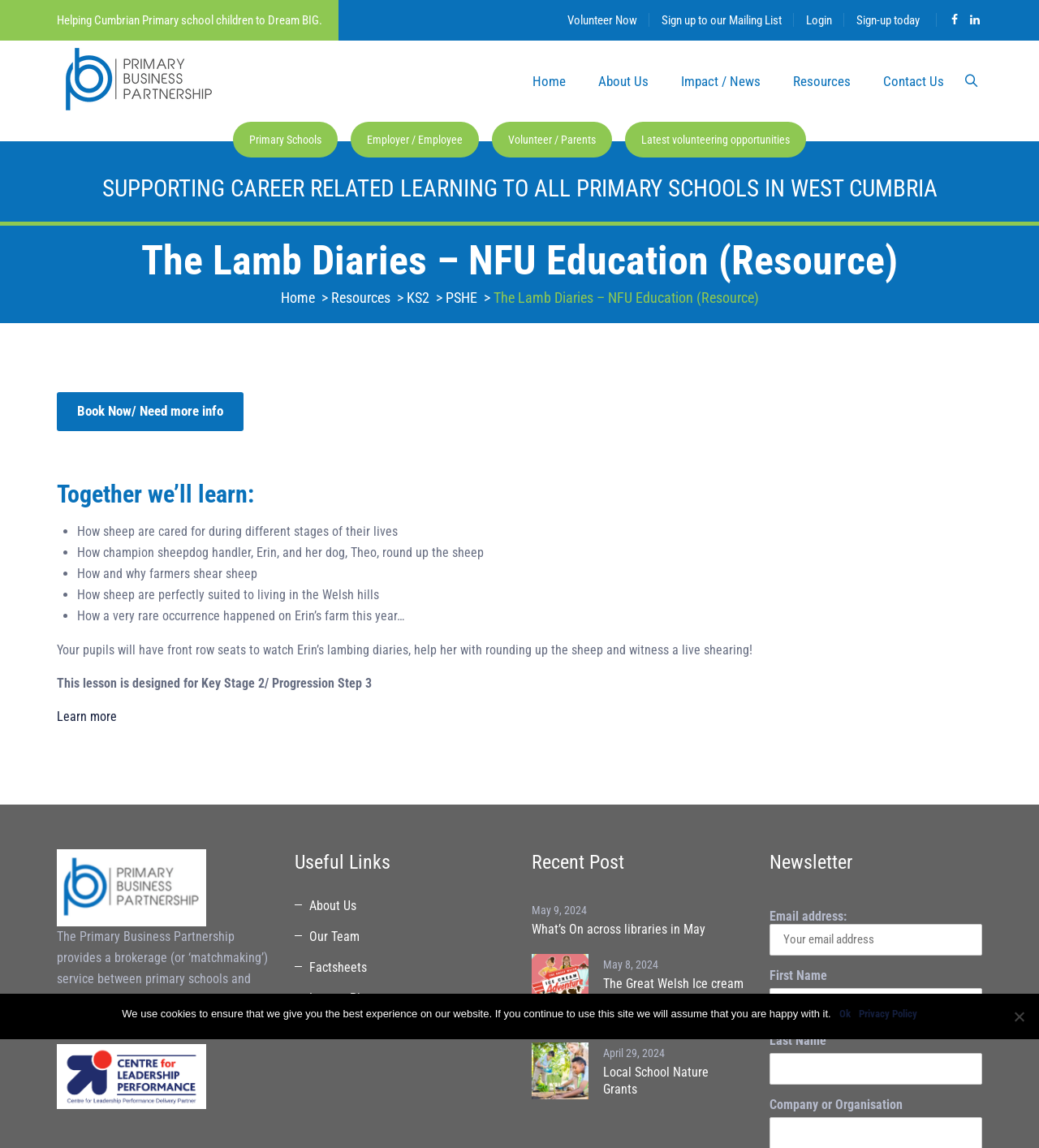What is the topic of the lesson described on the webpage?
Kindly offer a comprehensive and detailed response to the question.

The webpage describes a lesson where pupils will learn about sheep farming, including how sheep are cared for during different stages of their lives, how champion sheepdog handler Erin and her dog Theo round up the sheep, and how farmers shear sheep.